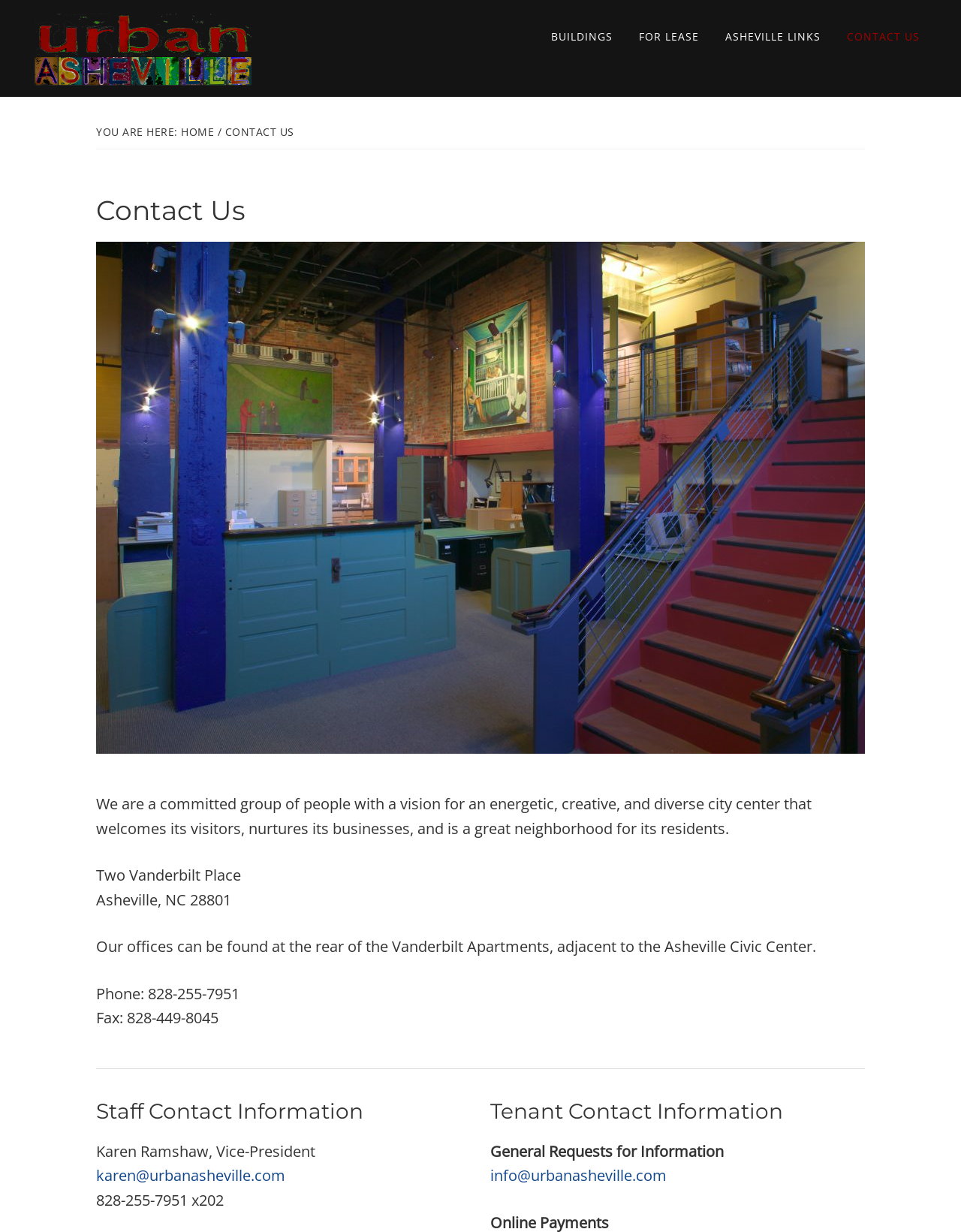Predict the bounding box coordinates of the UI element that matches this description: "Buildings". The coordinates should be in the format [left, top, right, bottom] with each value between 0 and 1.

[0.562, 0.02, 0.649, 0.04]